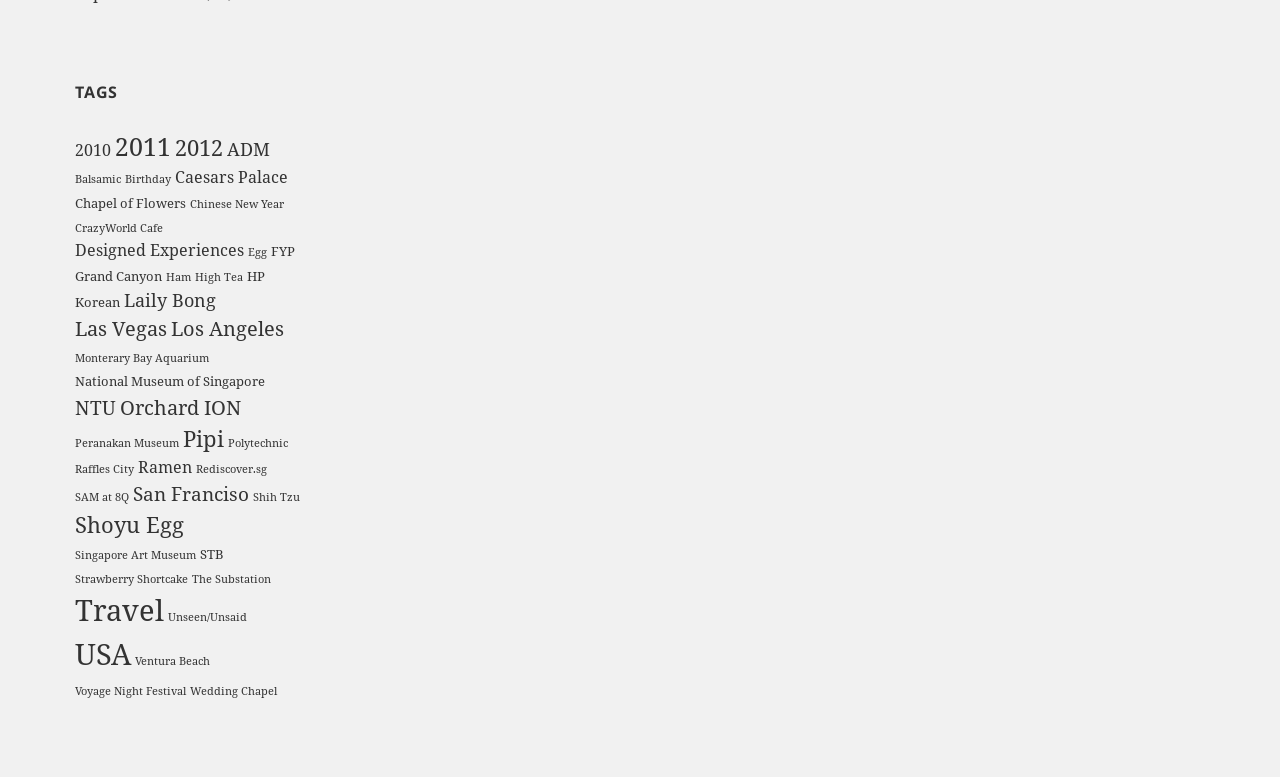Find the bounding box coordinates of the clickable area required to complete the following action: "View 'Las Vegas' items".

[0.059, 0.404, 0.131, 0.441]